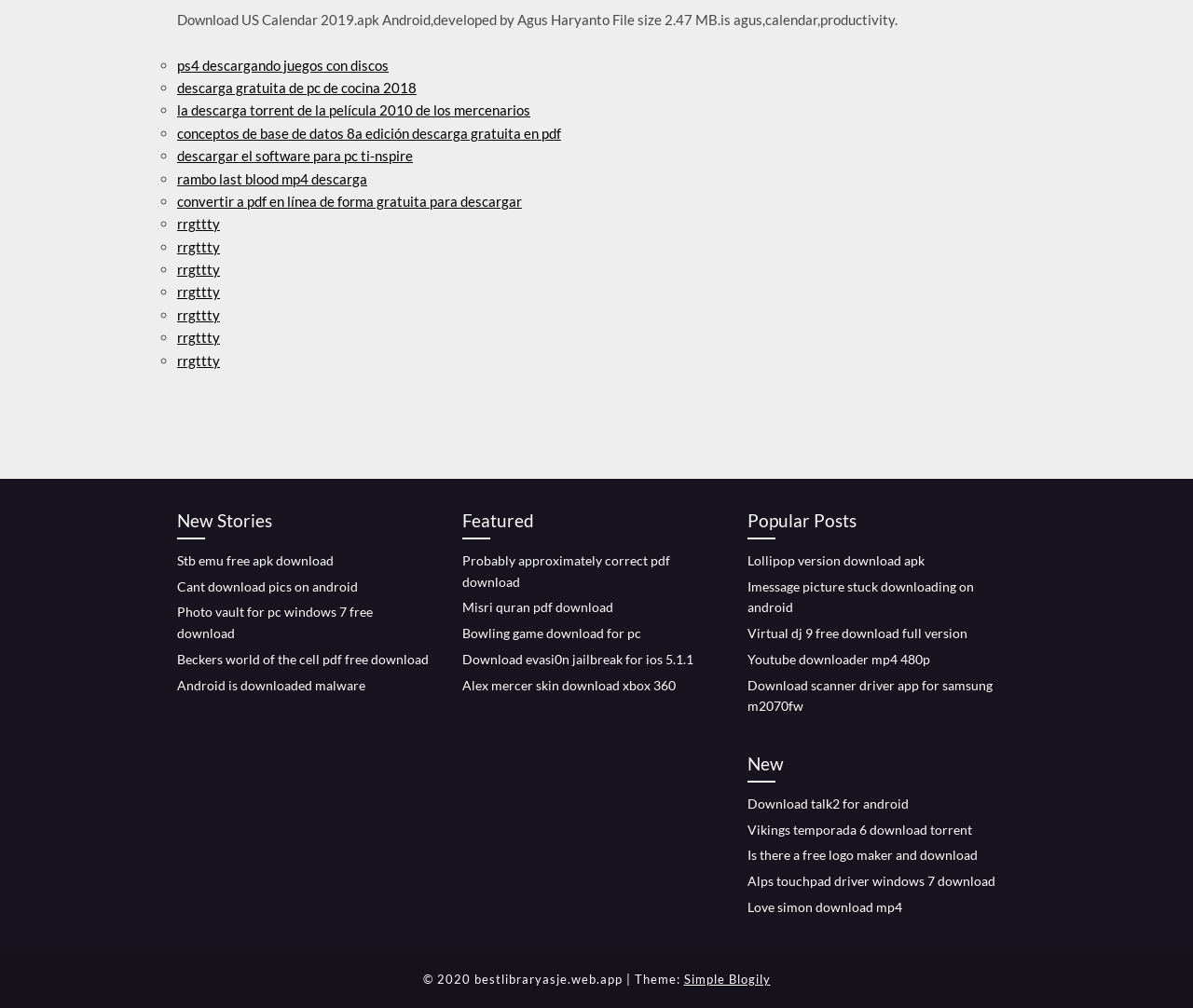What is the copyright year of the webpage?
Based on the image, answer the question with as much detail as possible.

At the bottom of the webpage, I can see a static text element that says '© 2020 bestlibraryasje.web.app'. This indicates that the copyright year of the webpage is 2020.